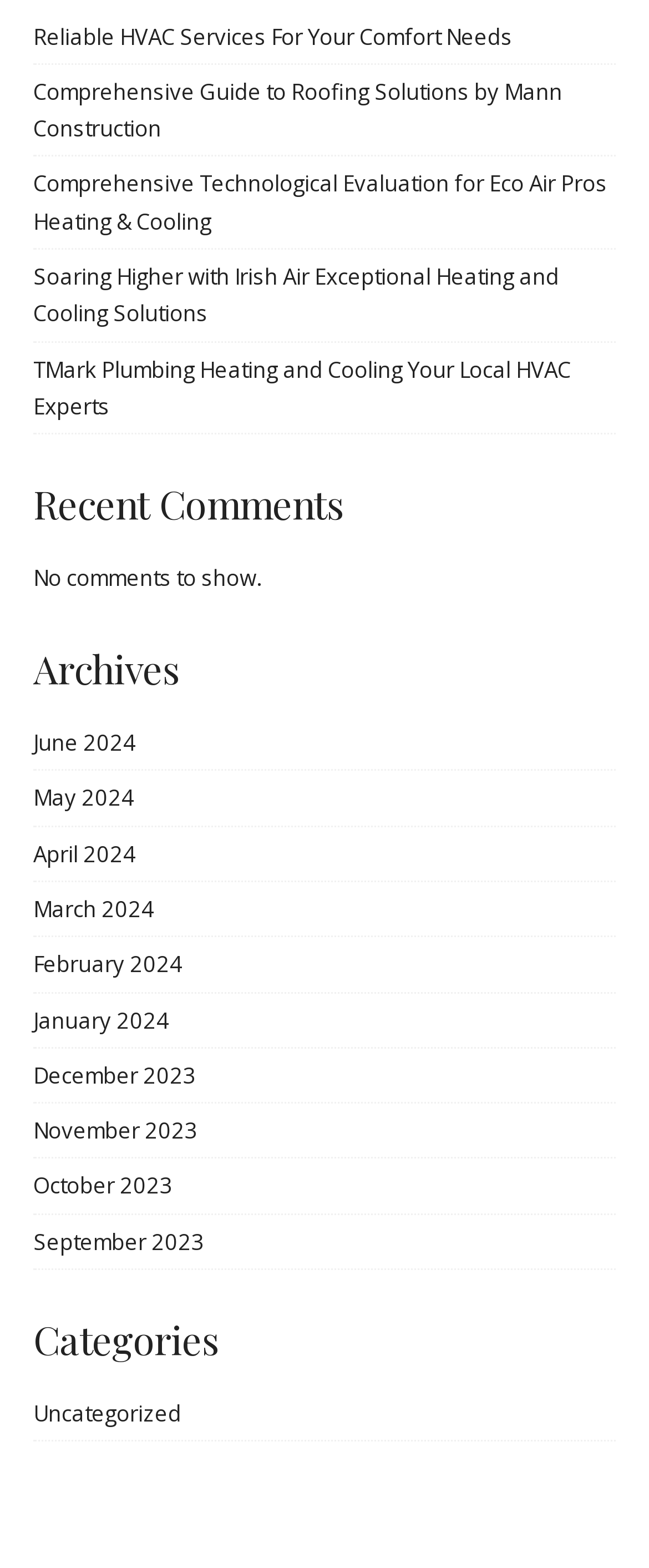Specify the bounding box coordinates of the area to click in order to follow the given instruction: "Explore categories."

[0.051, 0.84, 0.949, 0.87]